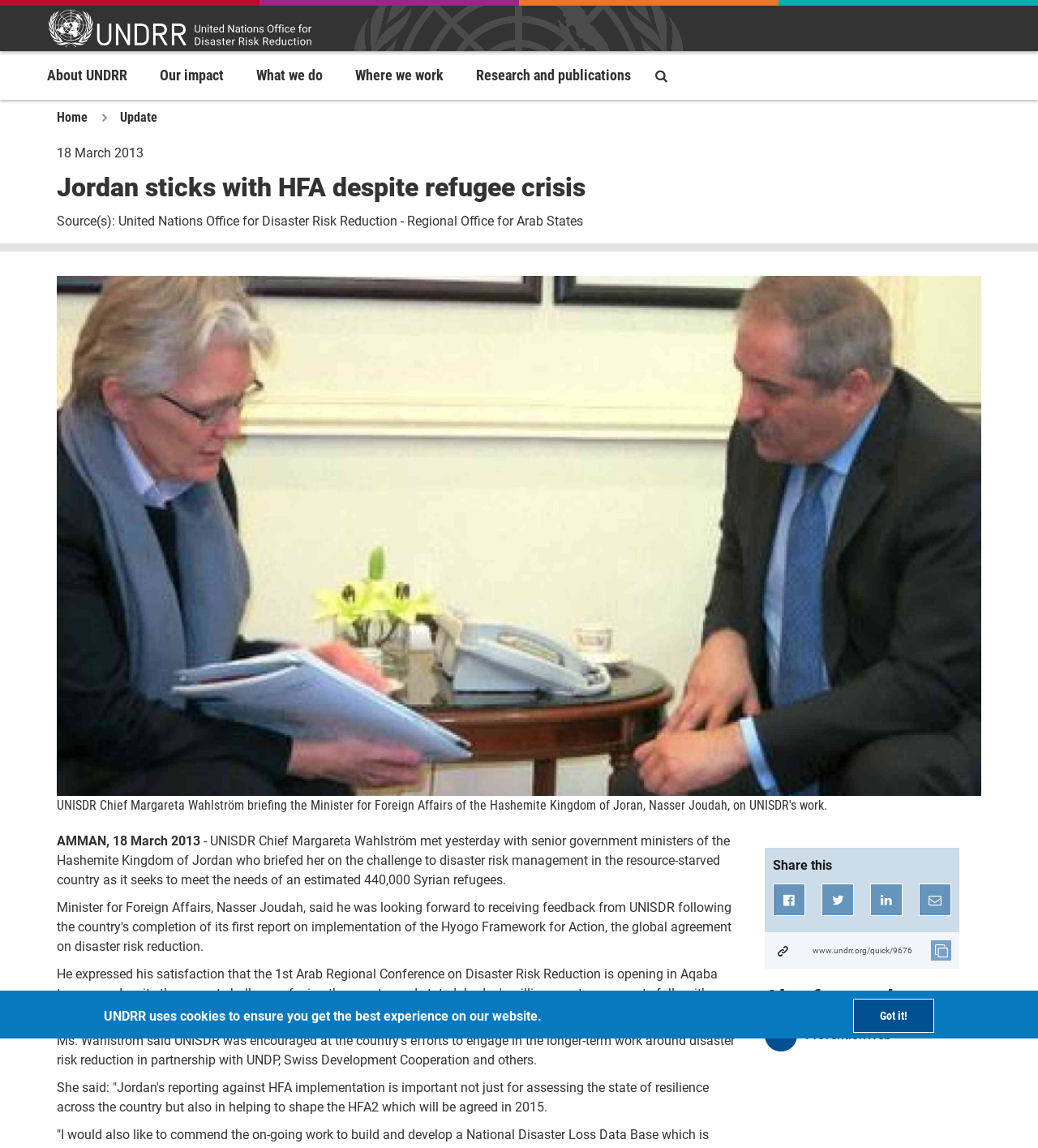Provide the bounding box coordinates of the HTML element described by the text: "Our impact". The coordinates should be in the format [left, top, right, bottom] with values between 0 and 1.

[0.156, 0.045, 0.262, 0.087]